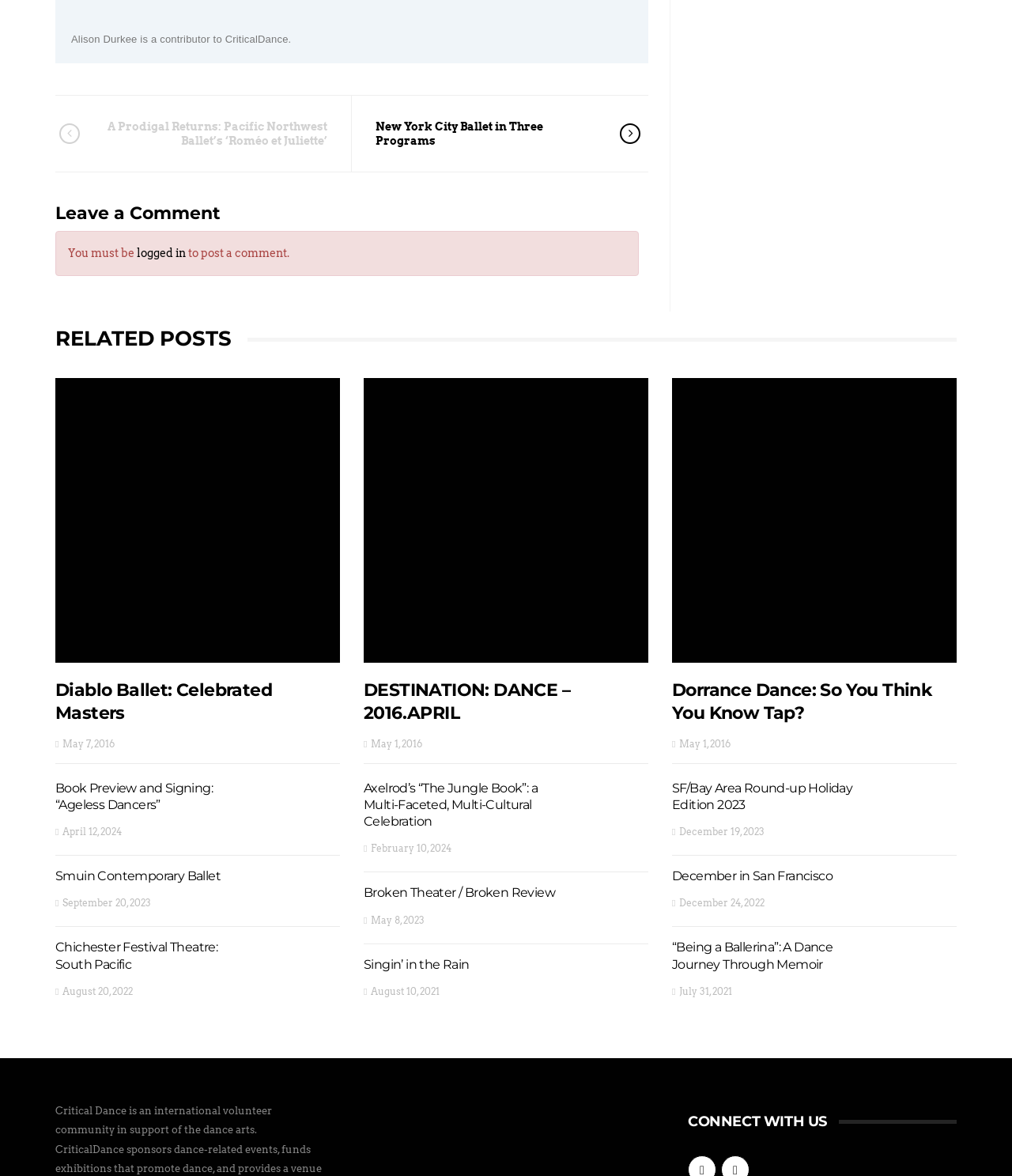Could you locate the bounding box coordinates for the section that should be clicked to accomplish this task: "Click on 'logged in'".

[0.135, 0.21, 0.184, 0.221]